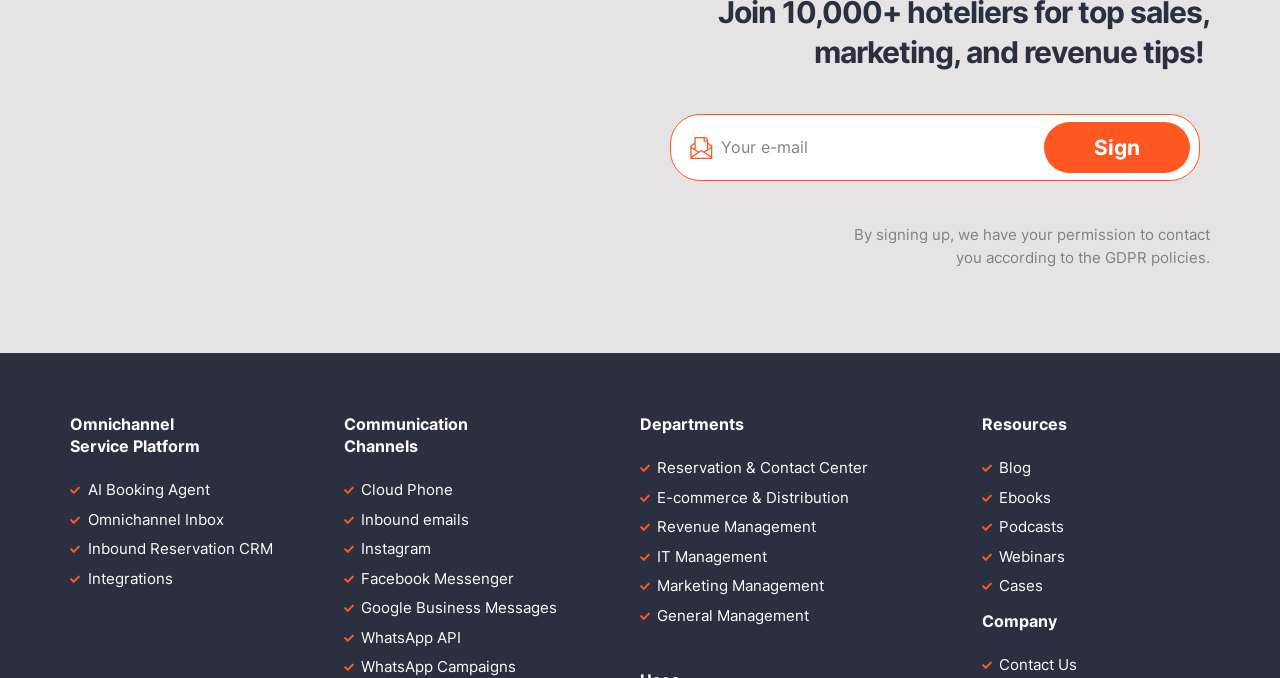Please locate the bounding box coordinates for the element that should be clicked to achieve the following instruction: "Explore Omnichannel Inbox". Ensure the coordinates are given as four float numbers between 0 and 1, i.e., [left, top, right, bottom].

[0.055, 0.75, 0.268, 0.783]